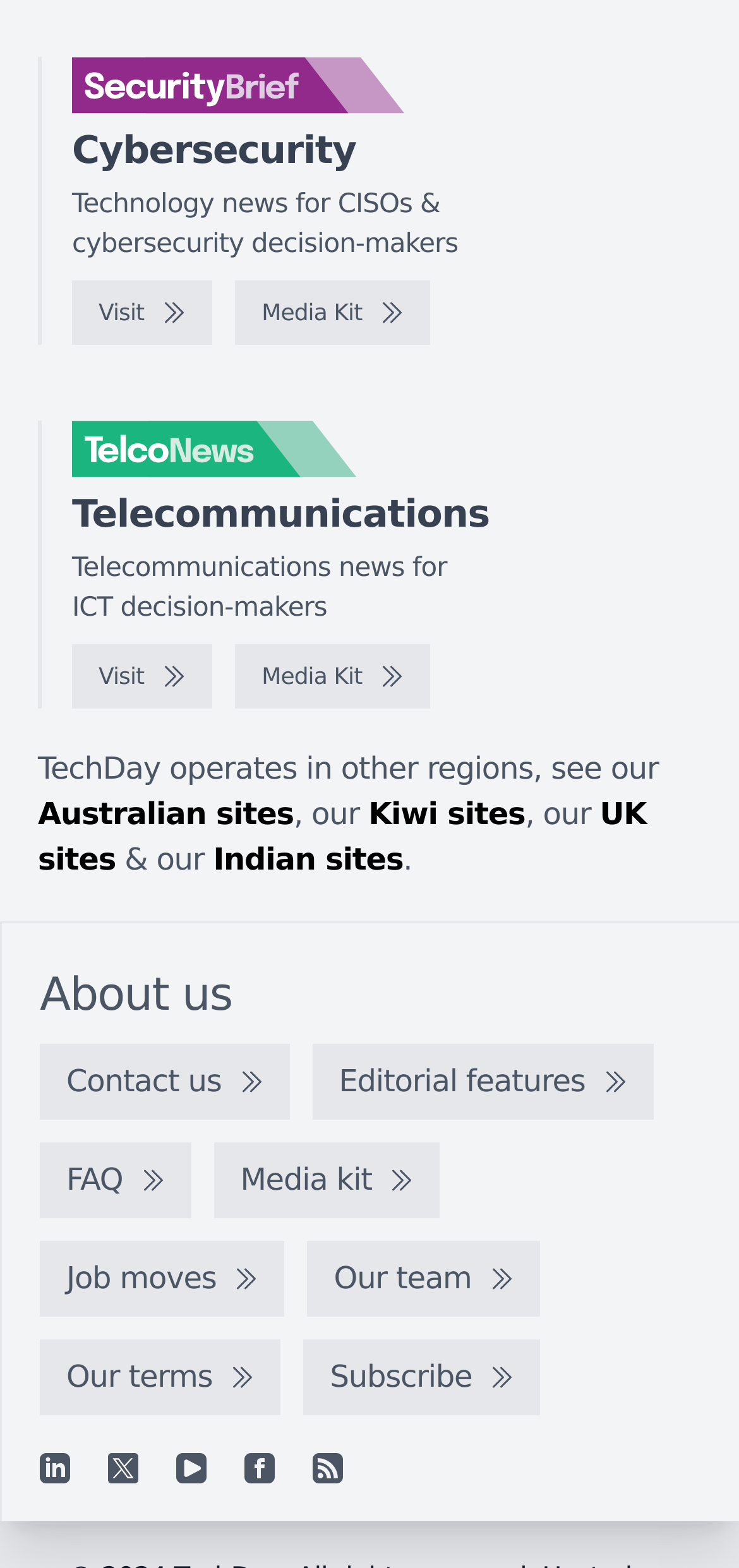What is the main topic of this website?
Look at the image and respond with a one-word or short phrase answer.

Cybersecurity and Technology